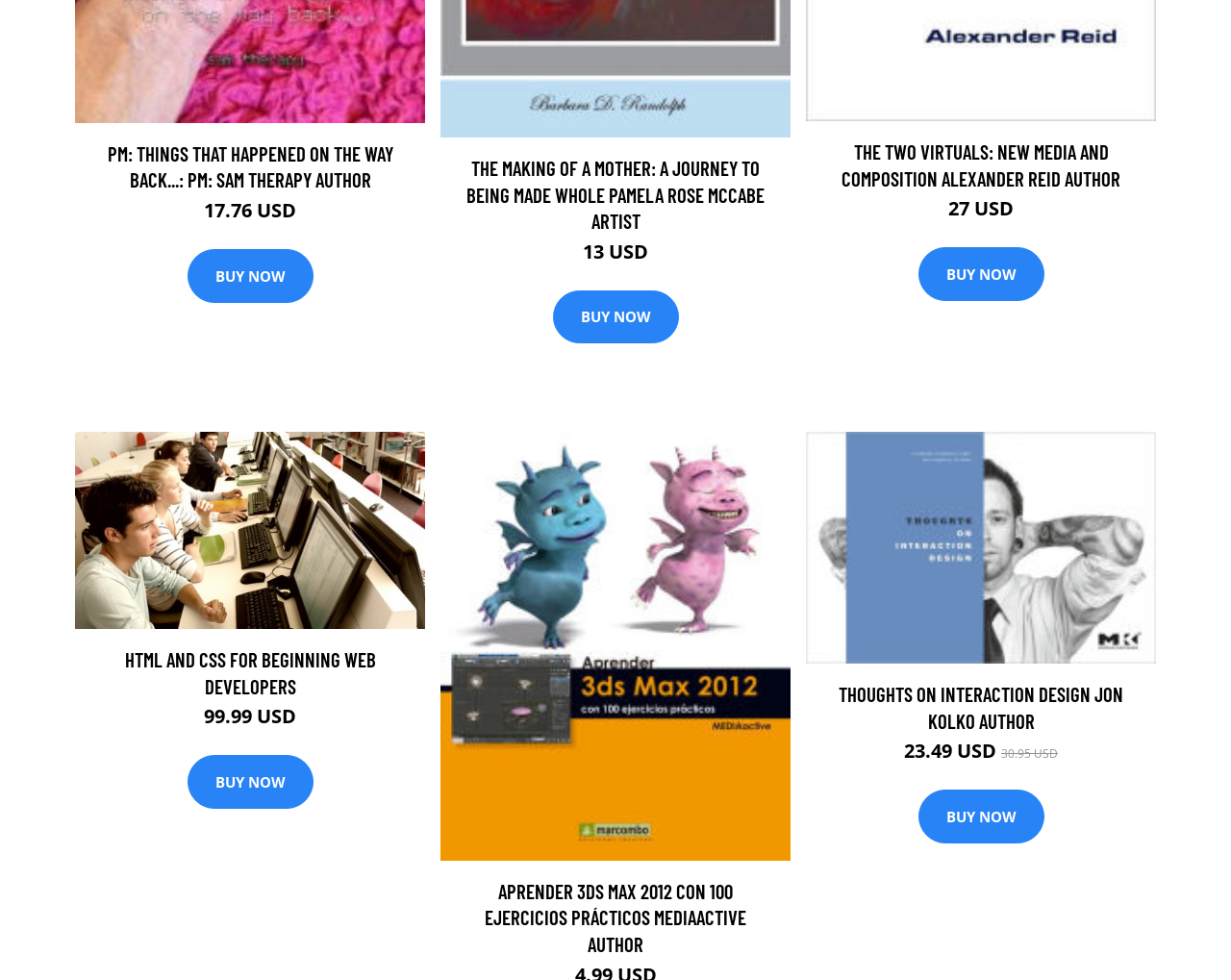What is the title of the book with the author 'PAMELA ROSE MCCABE'?
Look at the webpage screenshot and answer the question with a detailed explanation.

I searched for the author 'PAMELA ROSE MCCABE' and found the corresponding book title 'THE MAKING OF A MOTHER: A JOURNEY TO BEING MADE WHOLE'.